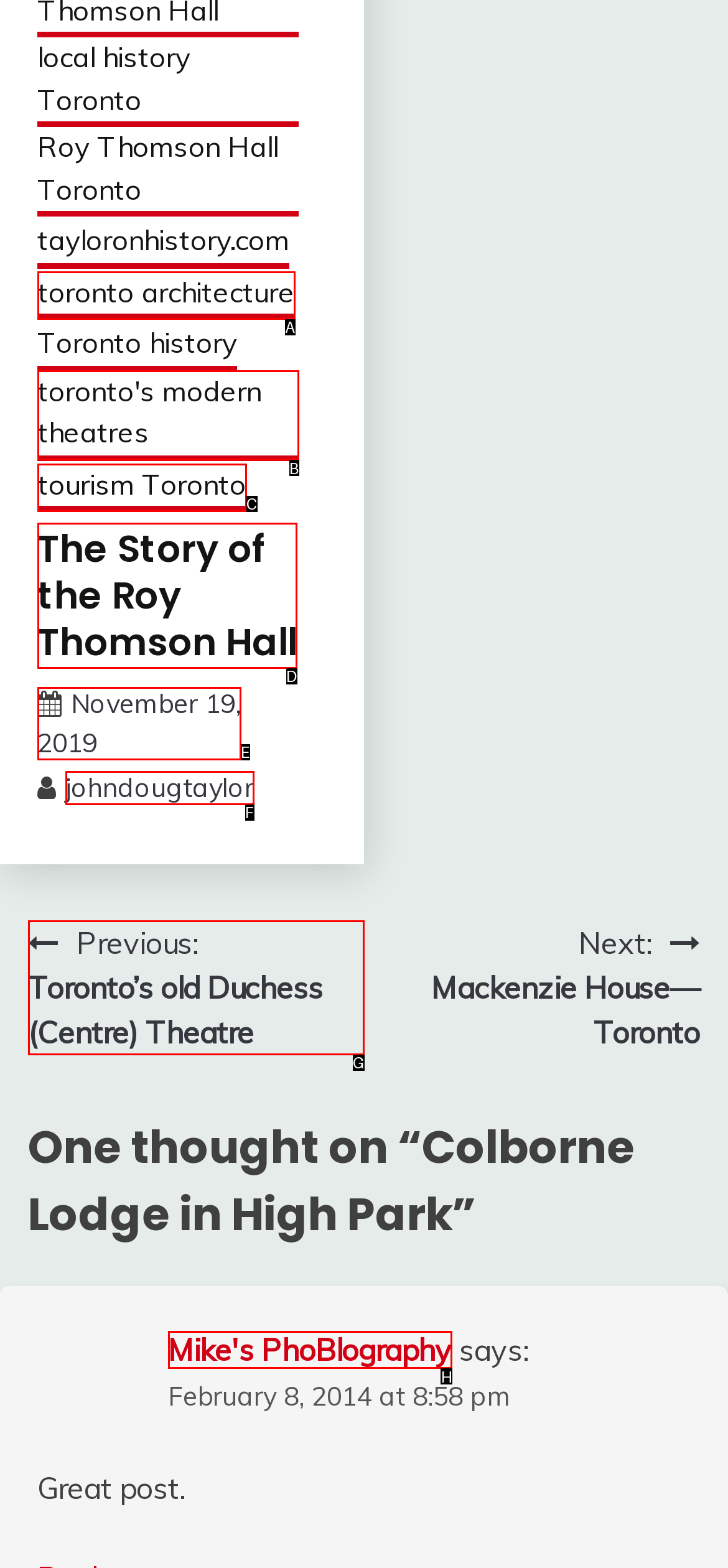Given the task: visit Mike's PhoBlography, indicate which boxed UI element should be clicked. Provide your answer using the letter associated with the correct choice.

H